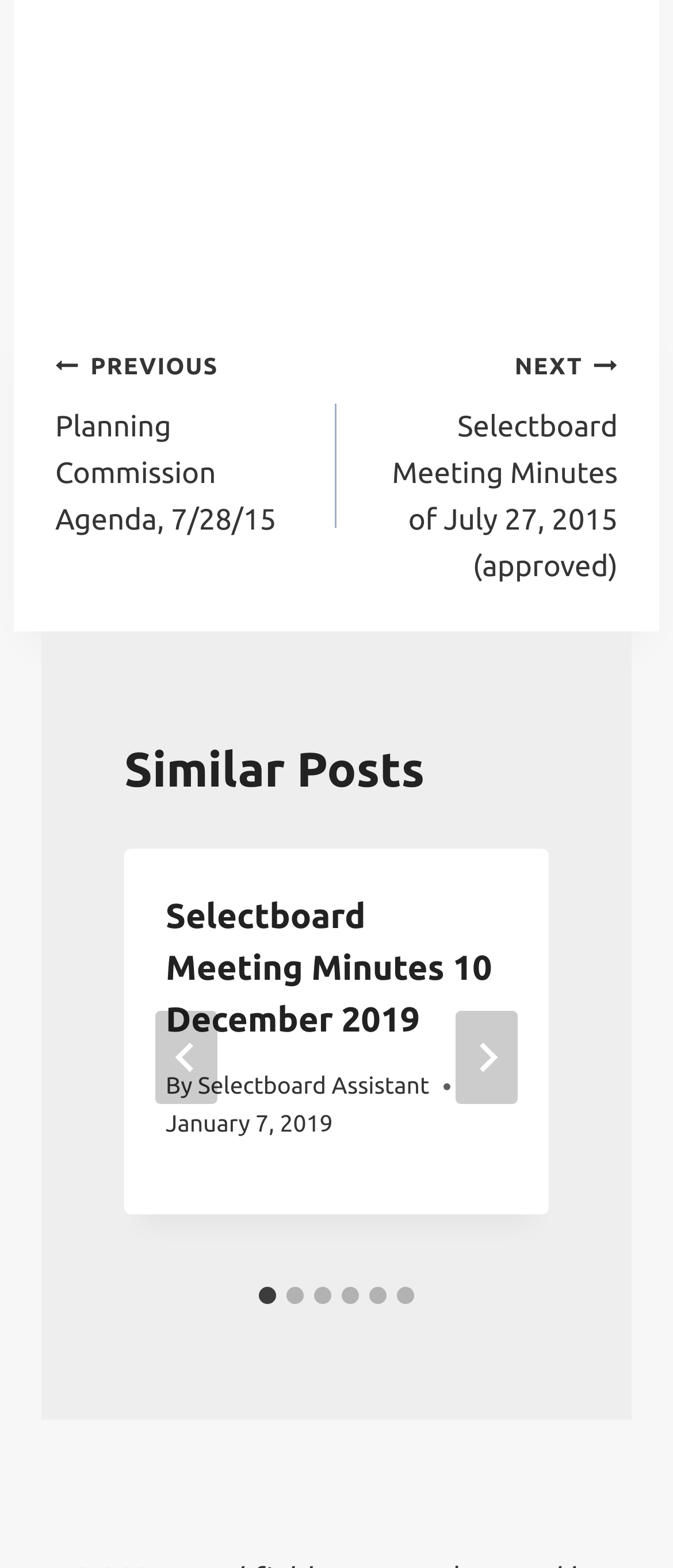Please determine the bounding box coordinates of the section I need to click to accomplish this instruction: "Go to next post".

[0.5, 0.218, 0.918, 0.377]